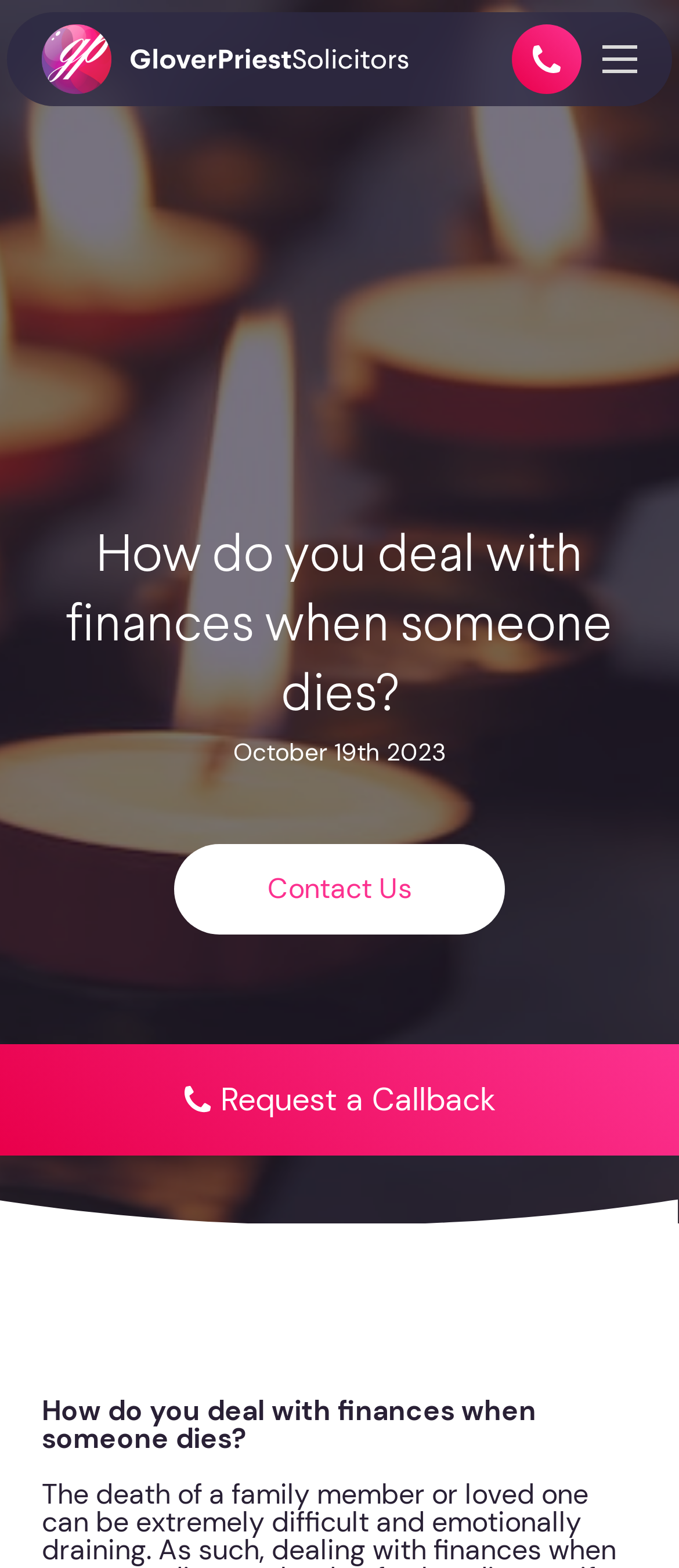Please reply to the following question using a single word or phrase: 
What is the date mentioned on the webpage?

October 19th 2023